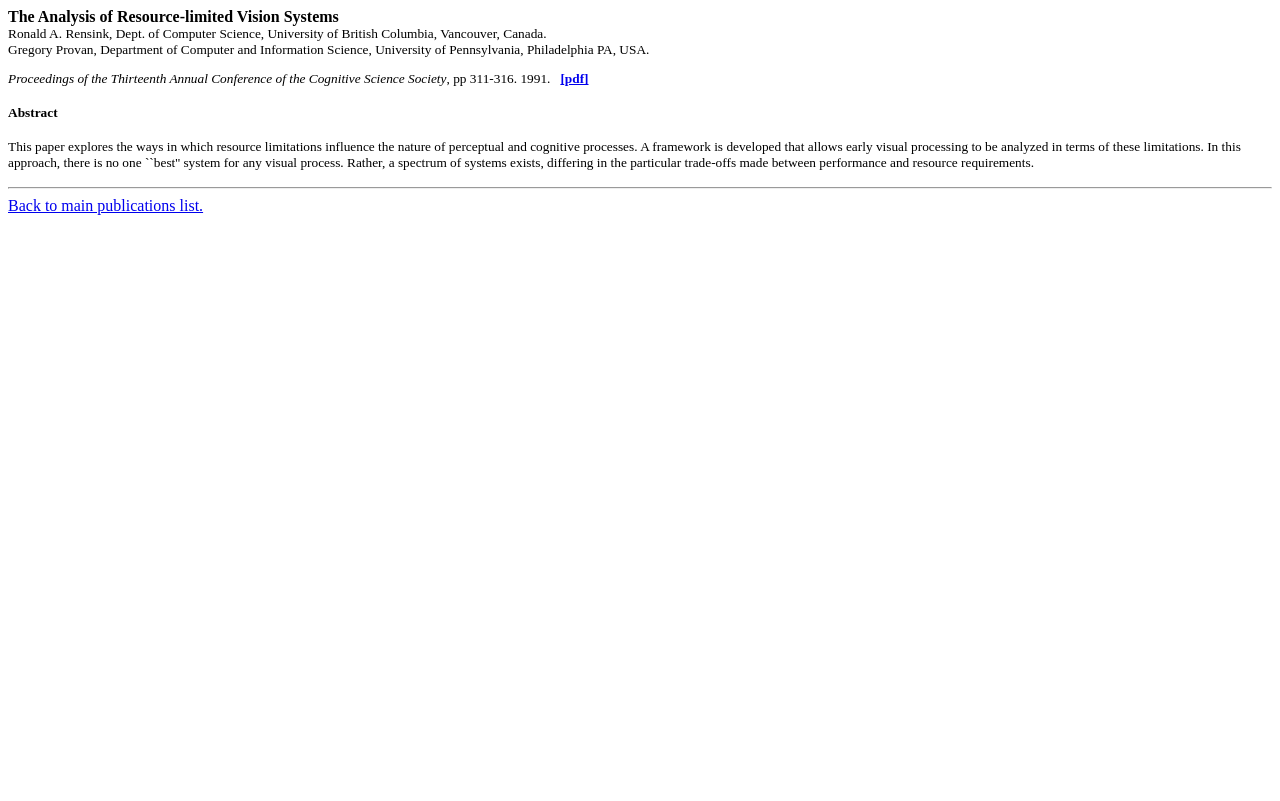Kindly respond to the following question with a single word or a brief phrase: 
What is the title of the conference?

Thirteenth Annual Conference of the Cognitive Science Society